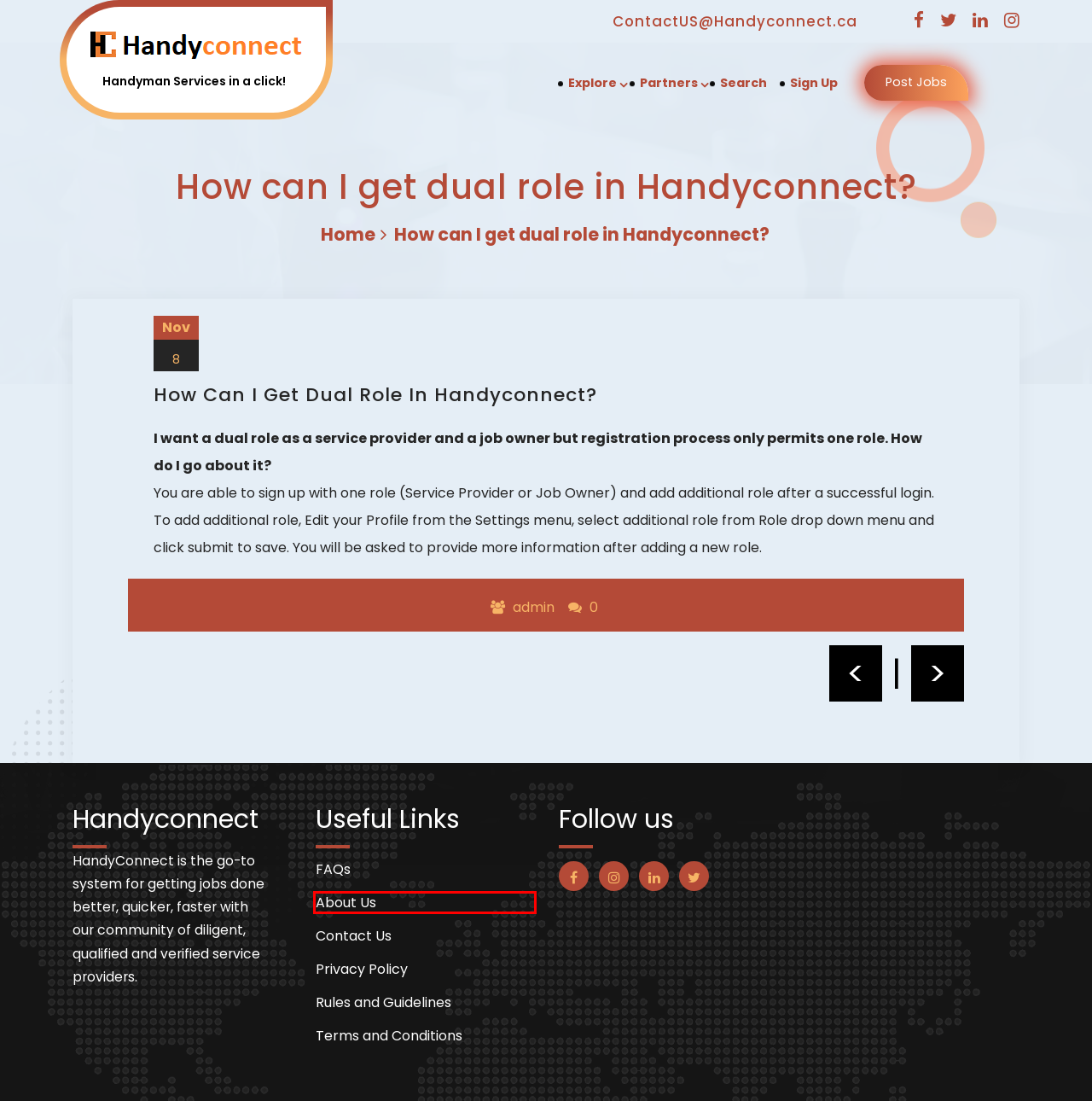You have a screenshot of a webpage with a red bounding box around a UI element. Determine which webpage description best matches the new webpage that results from clicking the element in the bounding box. Here are the candidates:
A. User policy and Guideline : protect you and handy worker,
B. Explore unlimited partnership- Handyconnect
C. HANDYCONNECT TERMS AND CONDITIONS - Handyconnect
D. Handyconnect: one-stop casual job biding platform in Halifax
E. FAQs - Handyconnect
F. Login | HandyConnect
G. About Our Handyman Services handyman services onhandyconnect
H. Privacy and Lega - Handyconnect

G